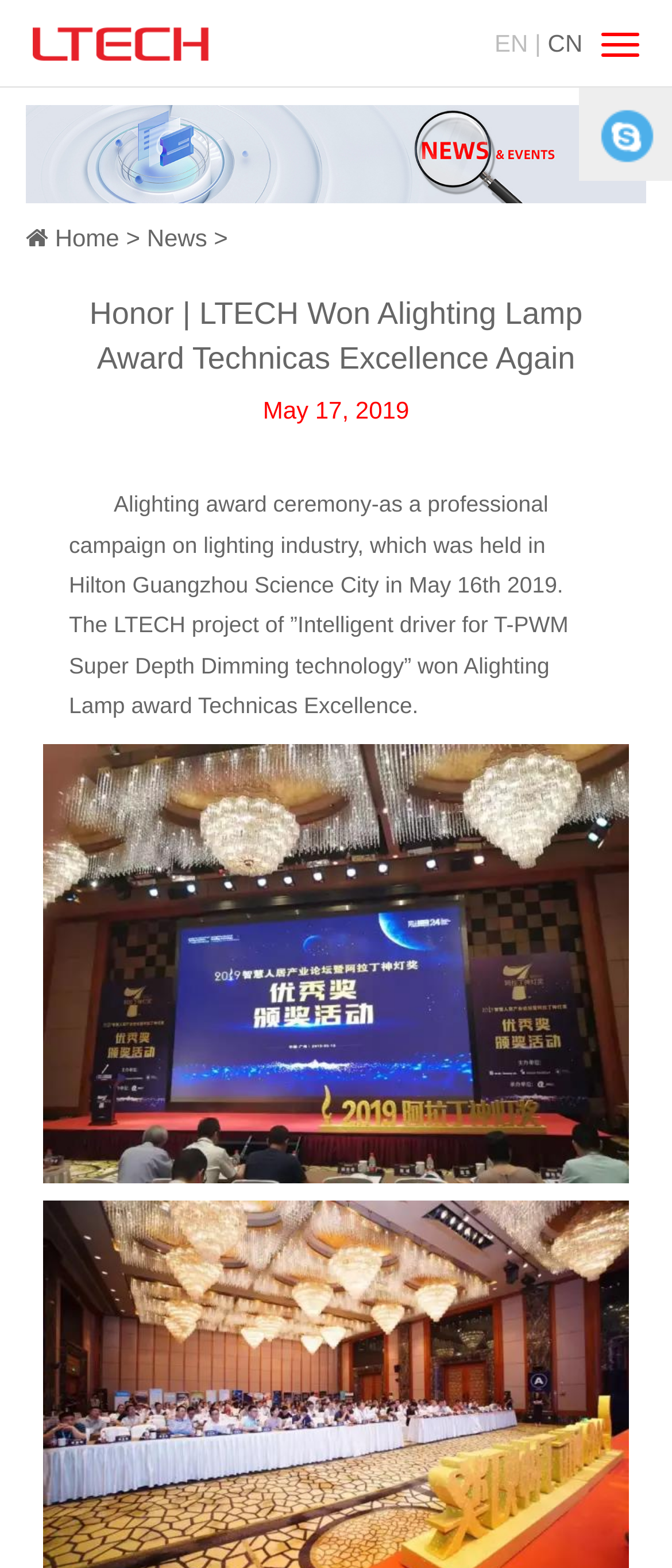Summarize the webpage with a detailed and informative caption.

The webpage is about Zhuhai LTECH Technology Co., LTD, an international technology company. At the top left corner, there is a logo of LTECH, accompanied by a link to the company's homepage. To the right of the logo, there are language options, including "EN" and a link to switch to "CN". A "Switch navigation" button is located at the top right corner.

Below the language options, there is a large image that spans almost the entire width of the page, which appears to be a banner or a header image related to the company. Underneath the image, there is a navigation menu in the form of a table, with links to "Home" and "News".

The main content of the page is an article about LTECH winning an award. The title of the article, "Honor | LTECH Won Alighting Lamp Award Technicas Excellence Again", is prominently displayed in a large font size. The date of the article, "May 17, 2019", is written in a smaller font size below the title. The article itself describes the Alighting award ceremony, which was held in Guangzhou Science City in May 2019, and announces that LTECH's project on intelligent driver for T-PWM Super Depth Dimming technology won the Alighting Lamp award for Technicas Excellence.